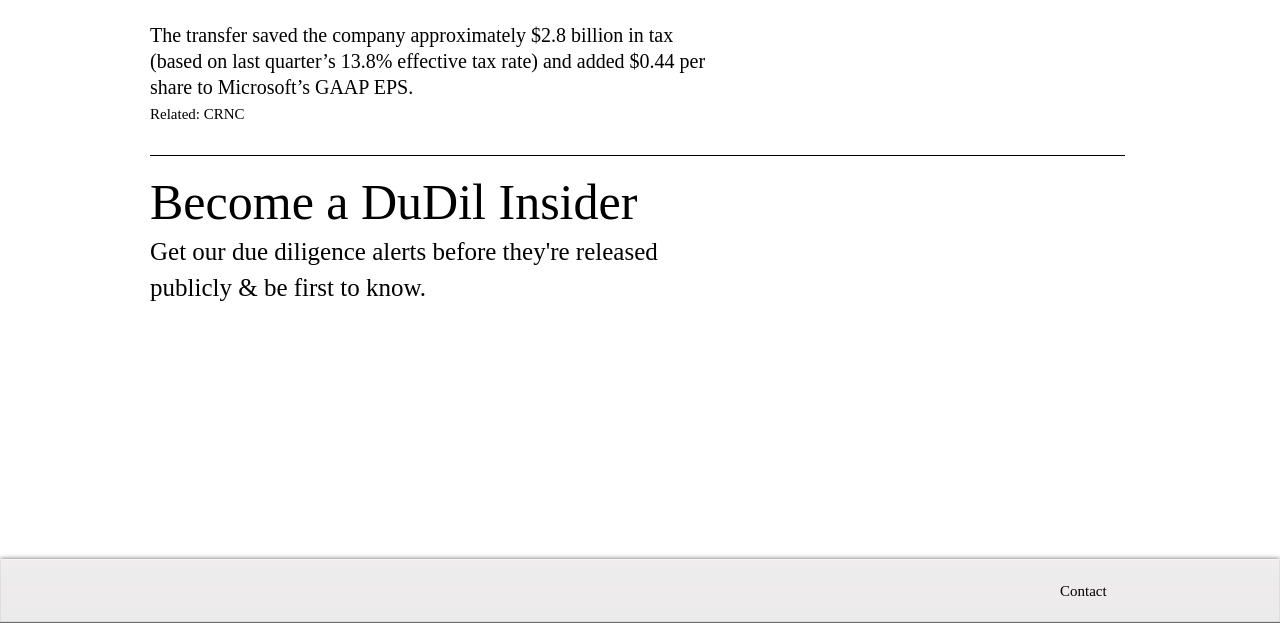What is the effective tax rate mentioned in the article?
Can you offer a detailed and complete answer to this question?

The answer can be found in the StaticText element with the text 'The transfer saved the company approximately $2.8 billion in tax (based on last quarter’s 13.8% effective tax rate) and added $0.44 per share to Microsoft’s GAAP EPS.'